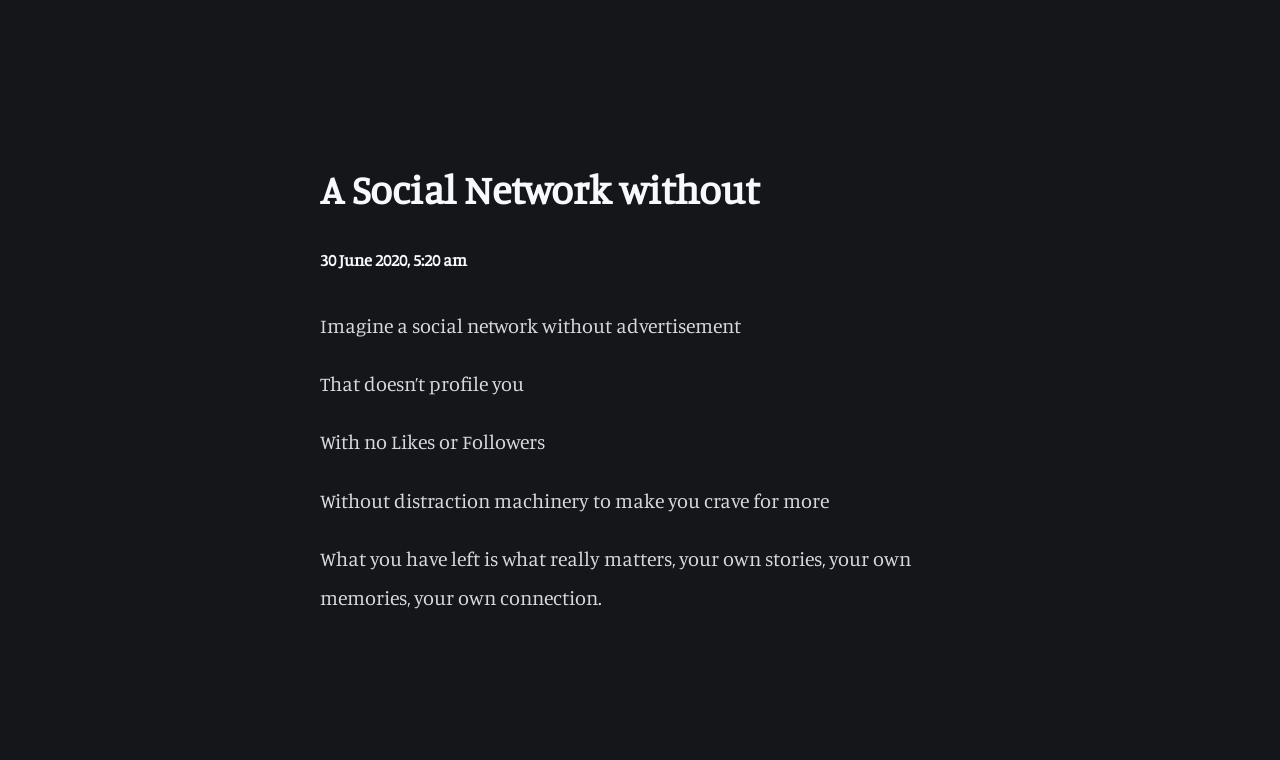Summarize the webpage in an elaborate manner.

The webpage appears to be a promotional or informational page for a social network. At the top, there is a heading that reads "A Social Network without" which is also the title of the page. Below this heading, there is a secondary heading that displays the date and time "30 June 2020, 5:20 am". 

Below these headings, there are five paragraphs of text that describe the features of this social network. The first paragraph reads "Imagine a social network without advertisement". The second paragraph is positioned below the first one and says "That doesn’t profile you". The third paragraph is located below the second one and states "With no Likes or Followers". The fourth paragraph is positioned below the third one and reads "Without distraction machinery to make you crave for more". The fifth and final paragraph is located at the bottom and says "What you have left is what really matters, your own stories, your own memories, your own connection."